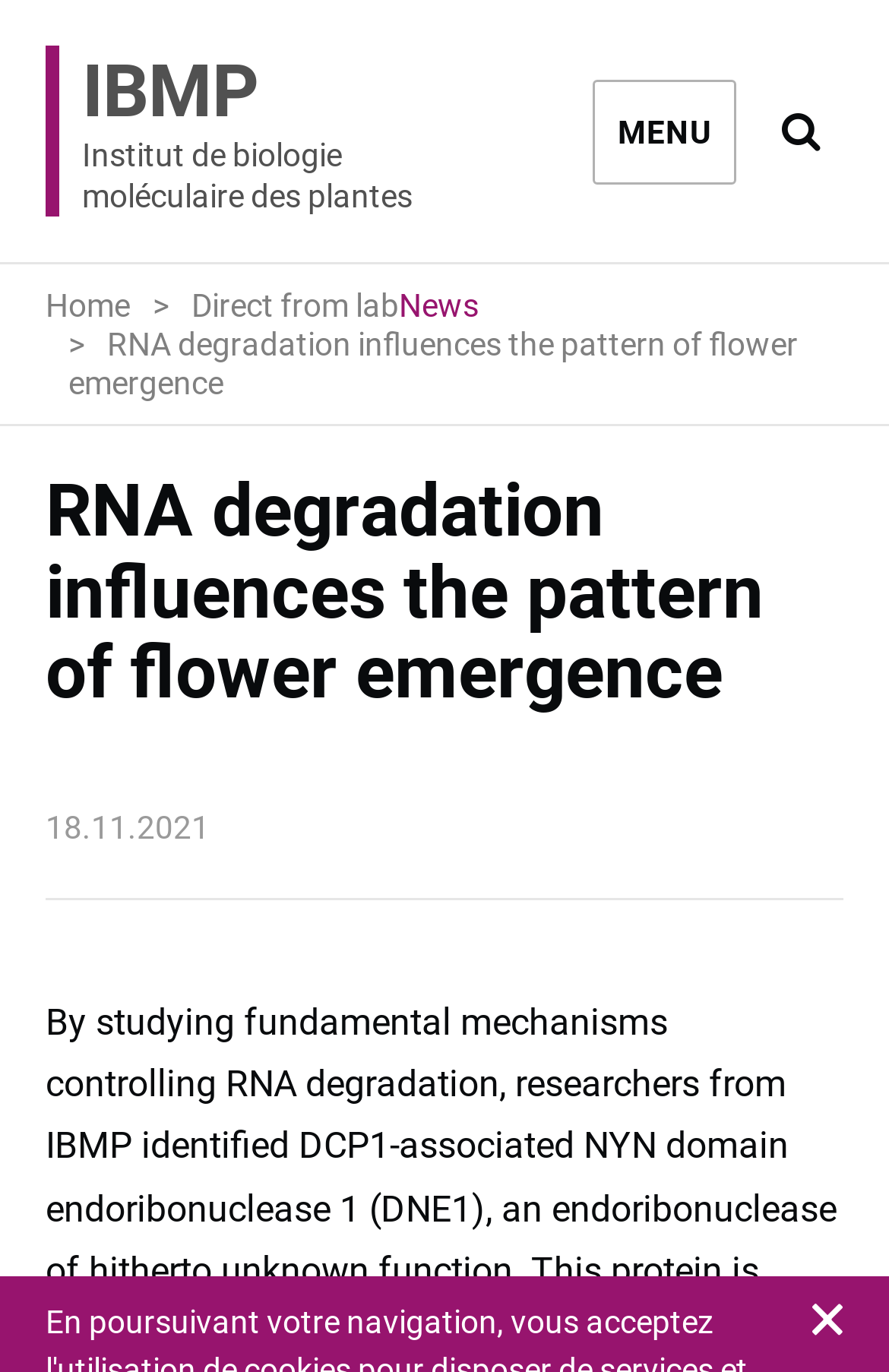Locate the primary headline on the webpage and provide its text.

RNA degradation influences the pattern of flower emergence